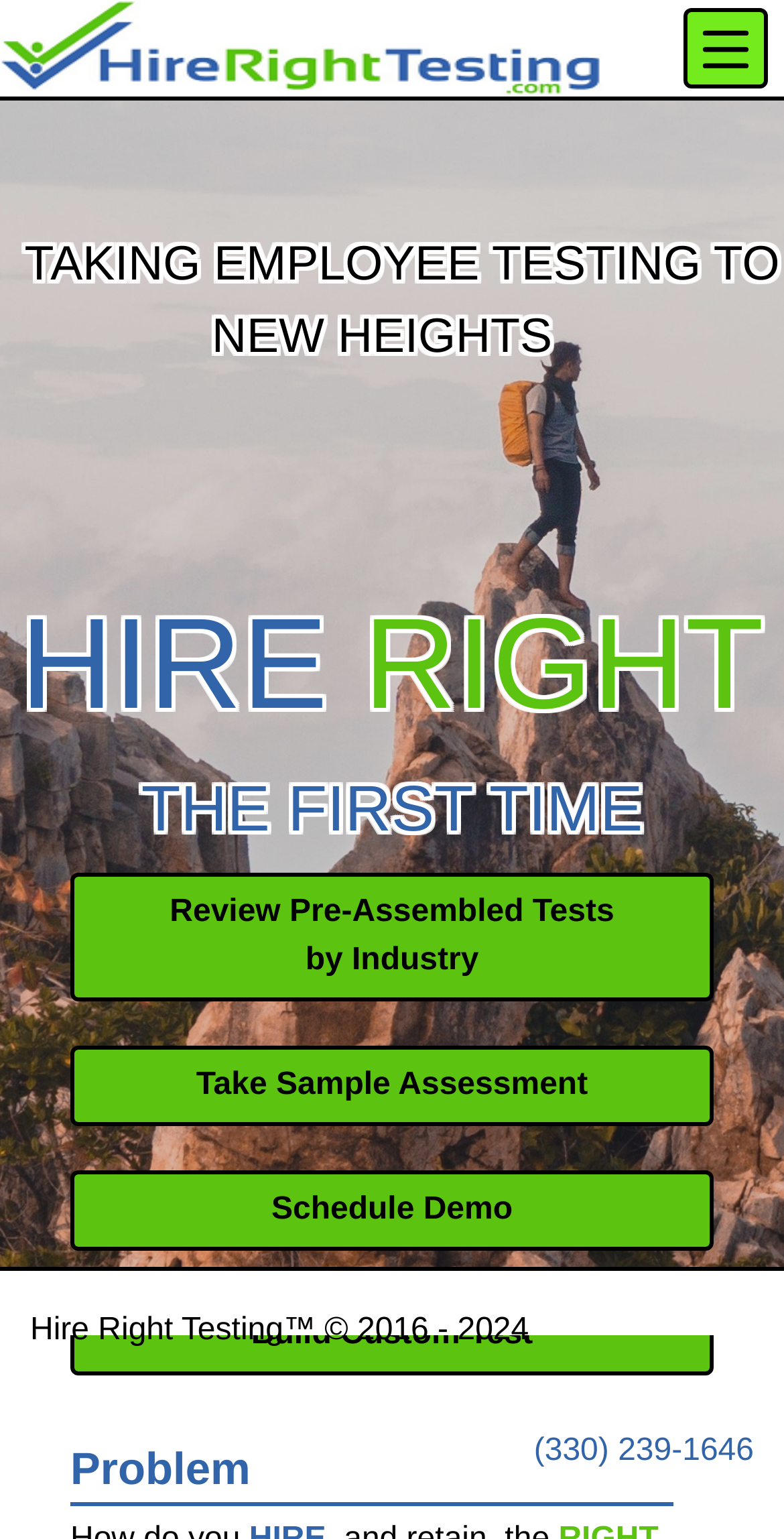What is the company name?
Please ensure your answer is as detailed and informative as possible.

The company name is obtained from the logo button at the top left corner of the webpage, which has the text 'Hire Right the First Time - Hire Right Testing'.